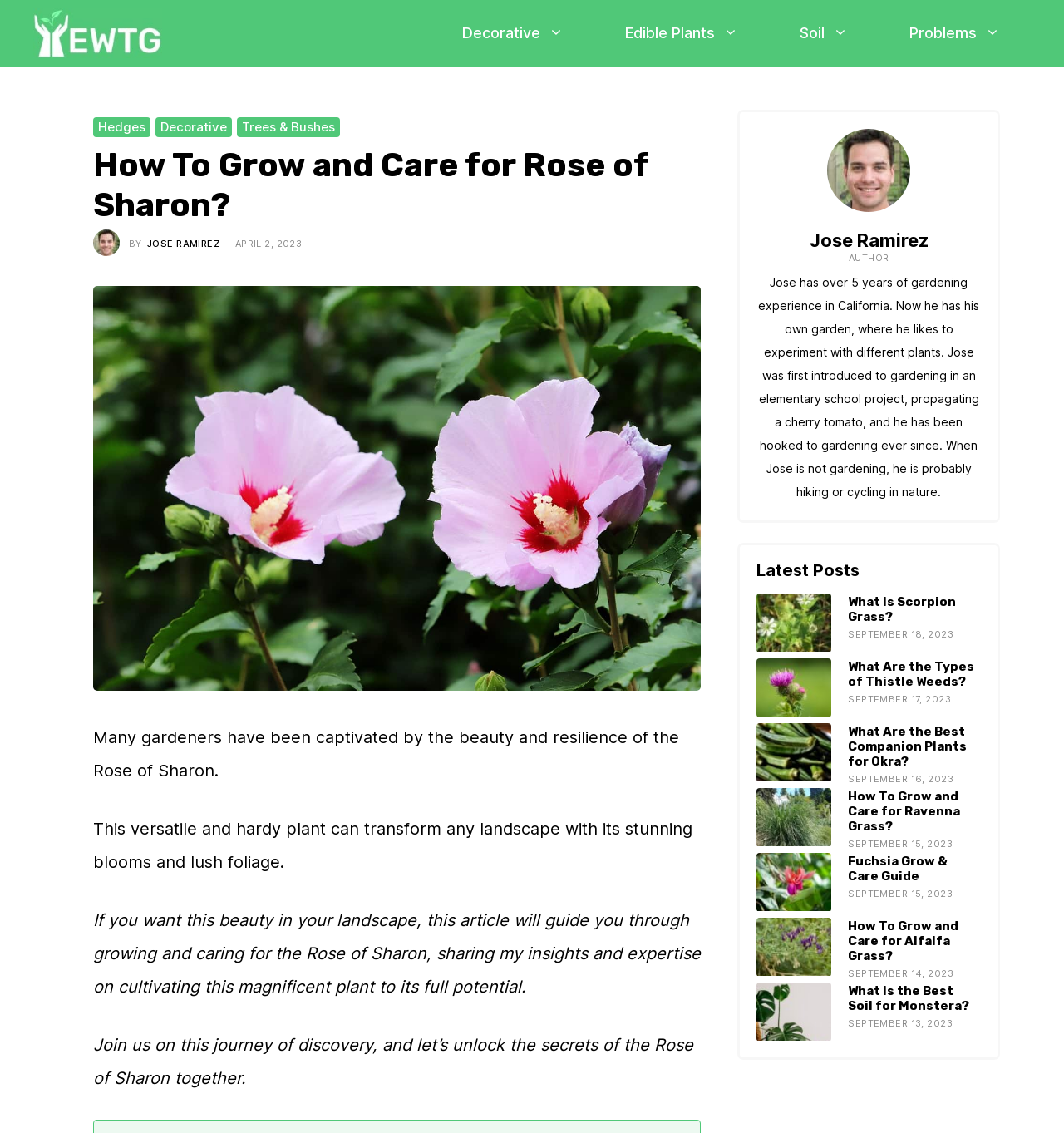Locate the primary heading on the webpage and return its text.

How To Grow and Care for Rose of Sharon?